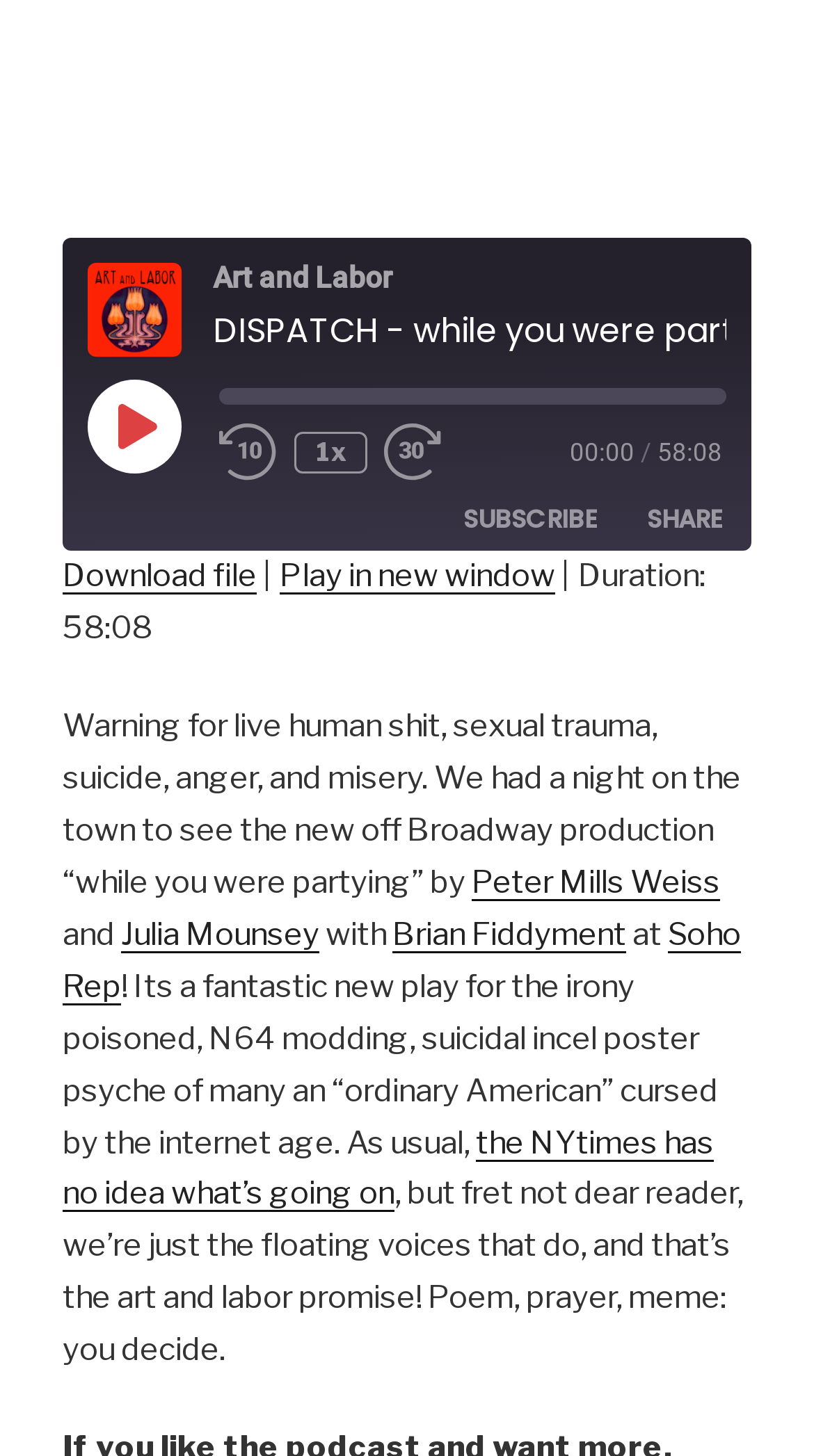What is the name of the play being discussed?
From the details in the image, provide a complete and detailed answer to the question.

The name of the play being discussed can be found in the StaticText element with the text 'Warning for live human shit, sexual trauma, suicide, anger, and misery. We had a night on the town to see the new off Broadway production “while you were partying” by' located at [0.077, 0.486, 0.91, 0.619].